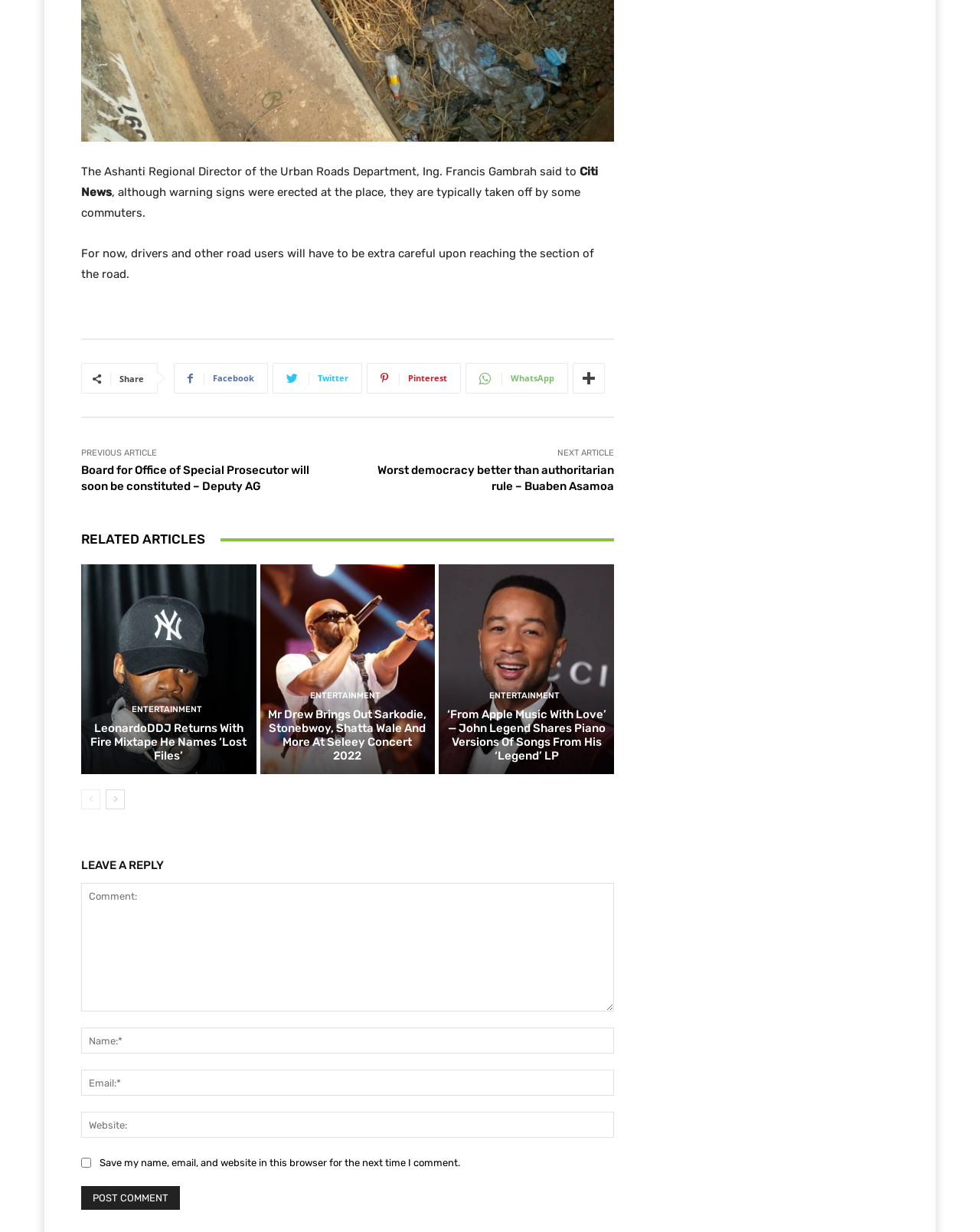Provide a brief response in the form of a single word or phrase:
What is the name of the news organization?

Citi News